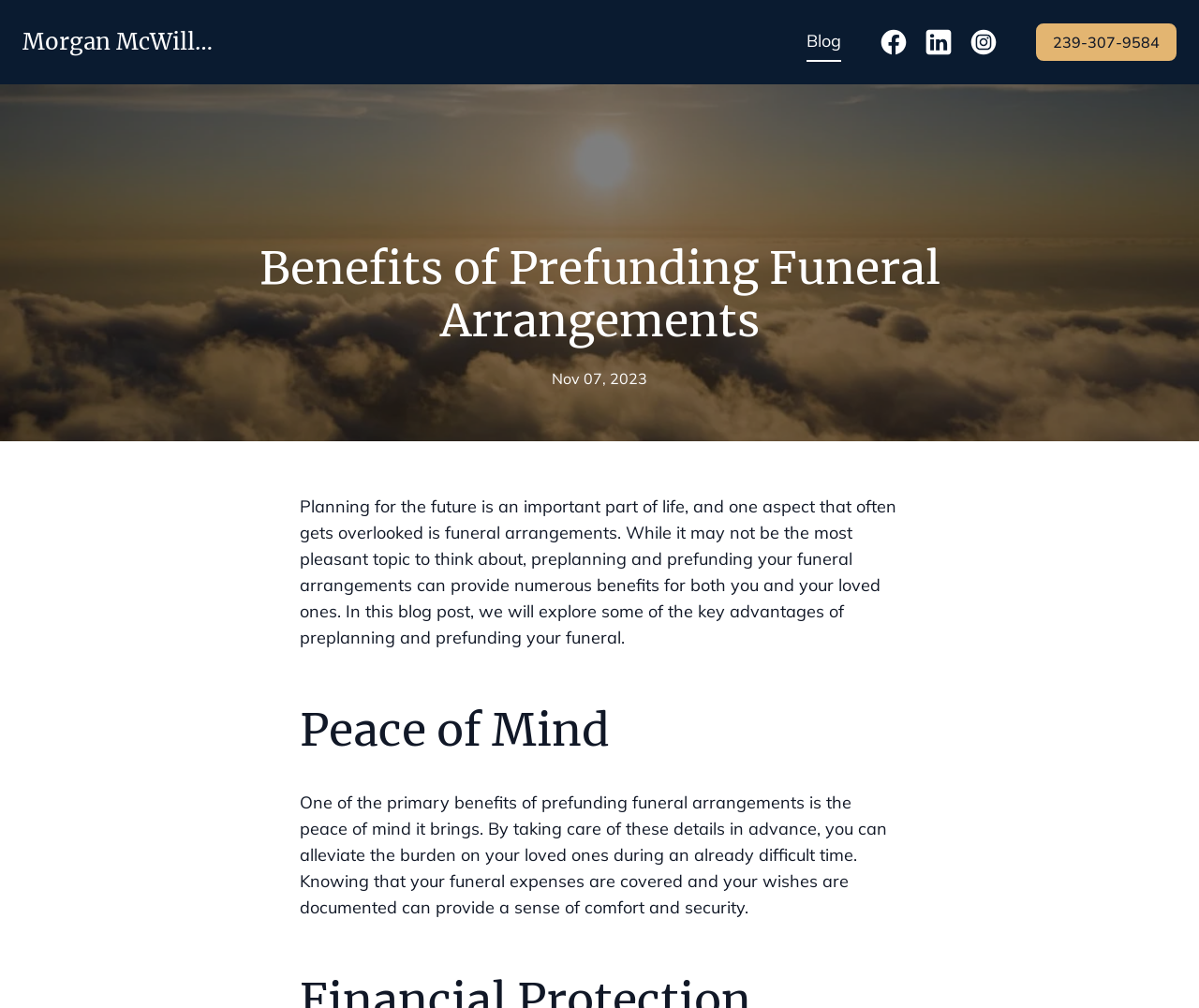What is the benefit of prefunding funeral arrangements?
Based on the image, answer the question with as much detail as possible.

One of the benefits of prefunding funeral arrangements is the peace of mind it brings, as stated in the heading 'Peace of Mind' and the corresponding paragraph on the webpage.